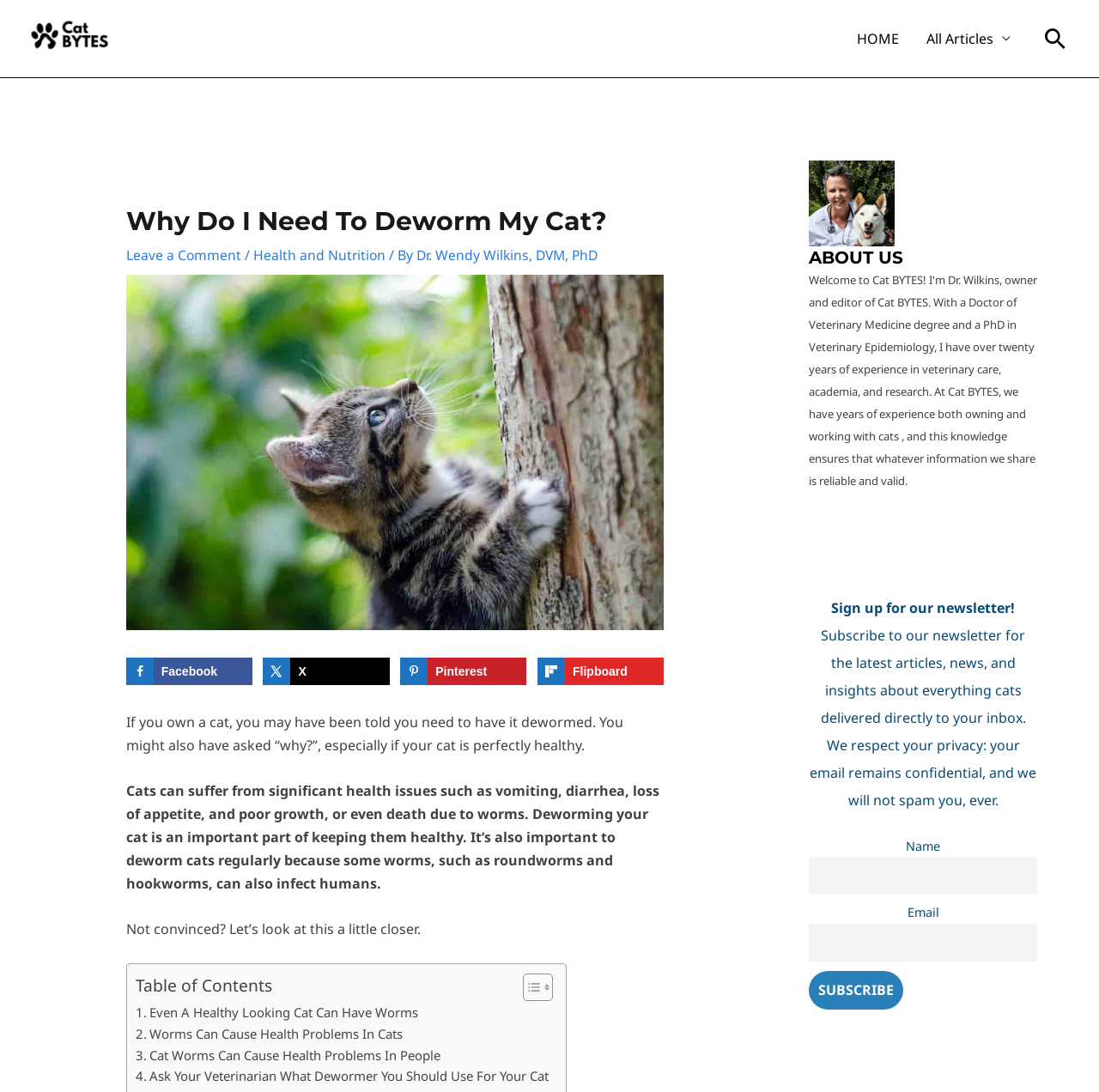Find and indicate the bounding box coordinates of the region you should select to follow the given instruction: "Subscribe to the newsletter".

[0.736, 0.89, 0.822, 0.925]